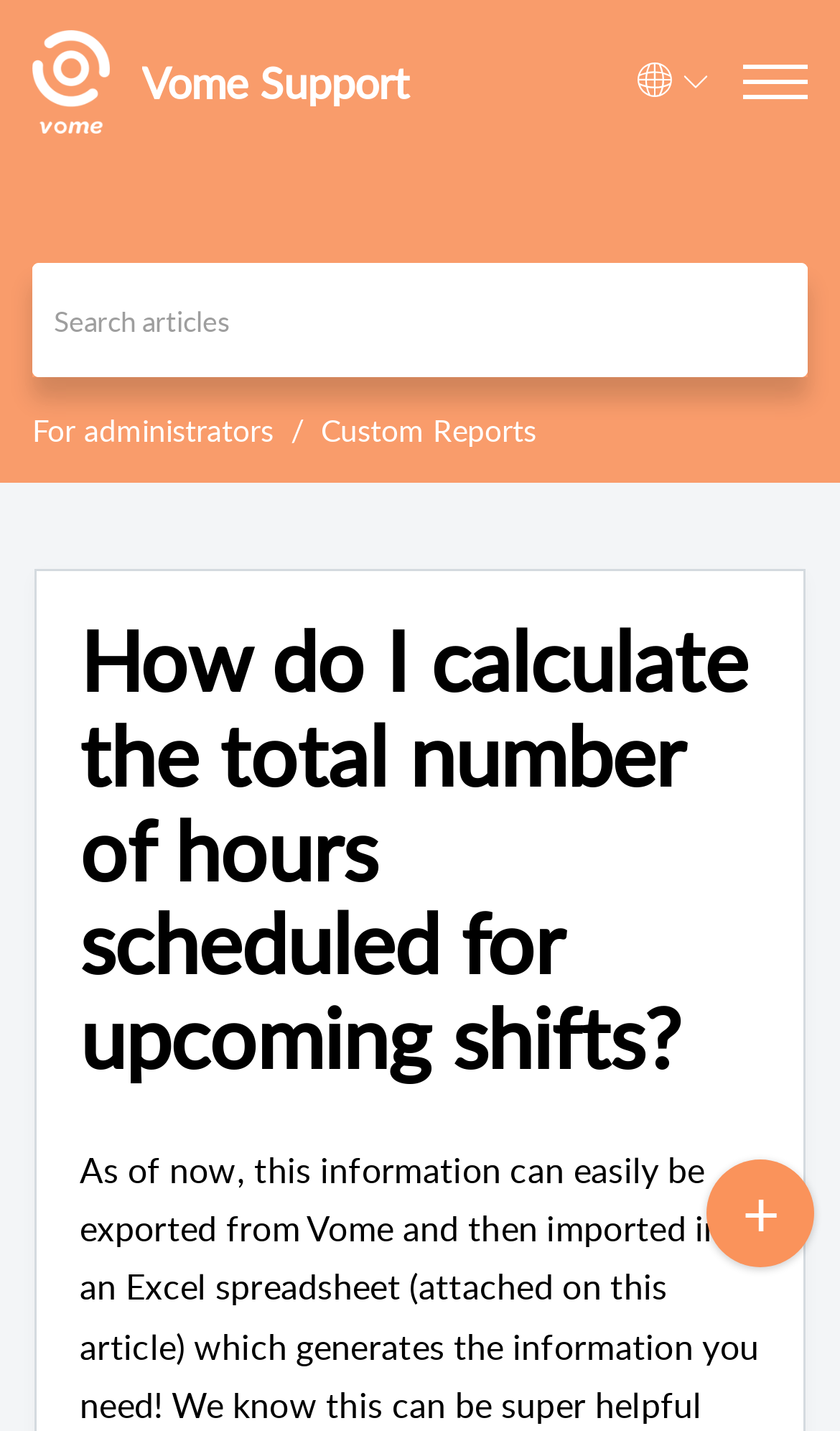Please specify the coordinates of the bounding box for the element that should be clicked to carry out this instruction: "read the article". The coordinates must be four float numbers between 0 and 1, formatted as [left, top, right, bottom].

[0.095, 0.429, 0.89, 0.759]